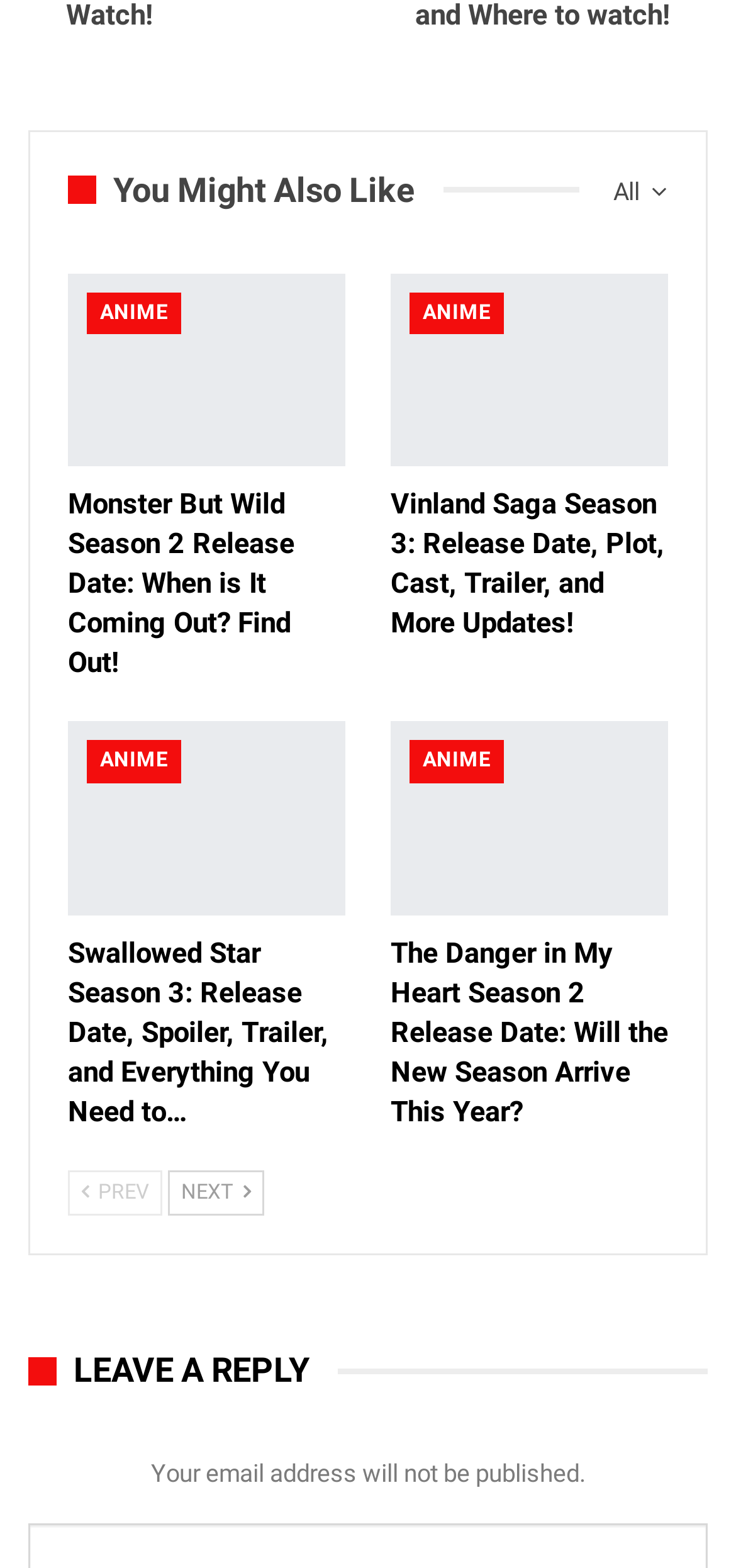Please identify the bounding box coordinates of the clickable region that I should interact with to perform the following instruction: "Click on 'Next'". The coordinates should be expressed as four float numbers between 0 and 1, i.e., [left, top, right, bottom].

[0.228, 0.747, 0.359, 0.776]